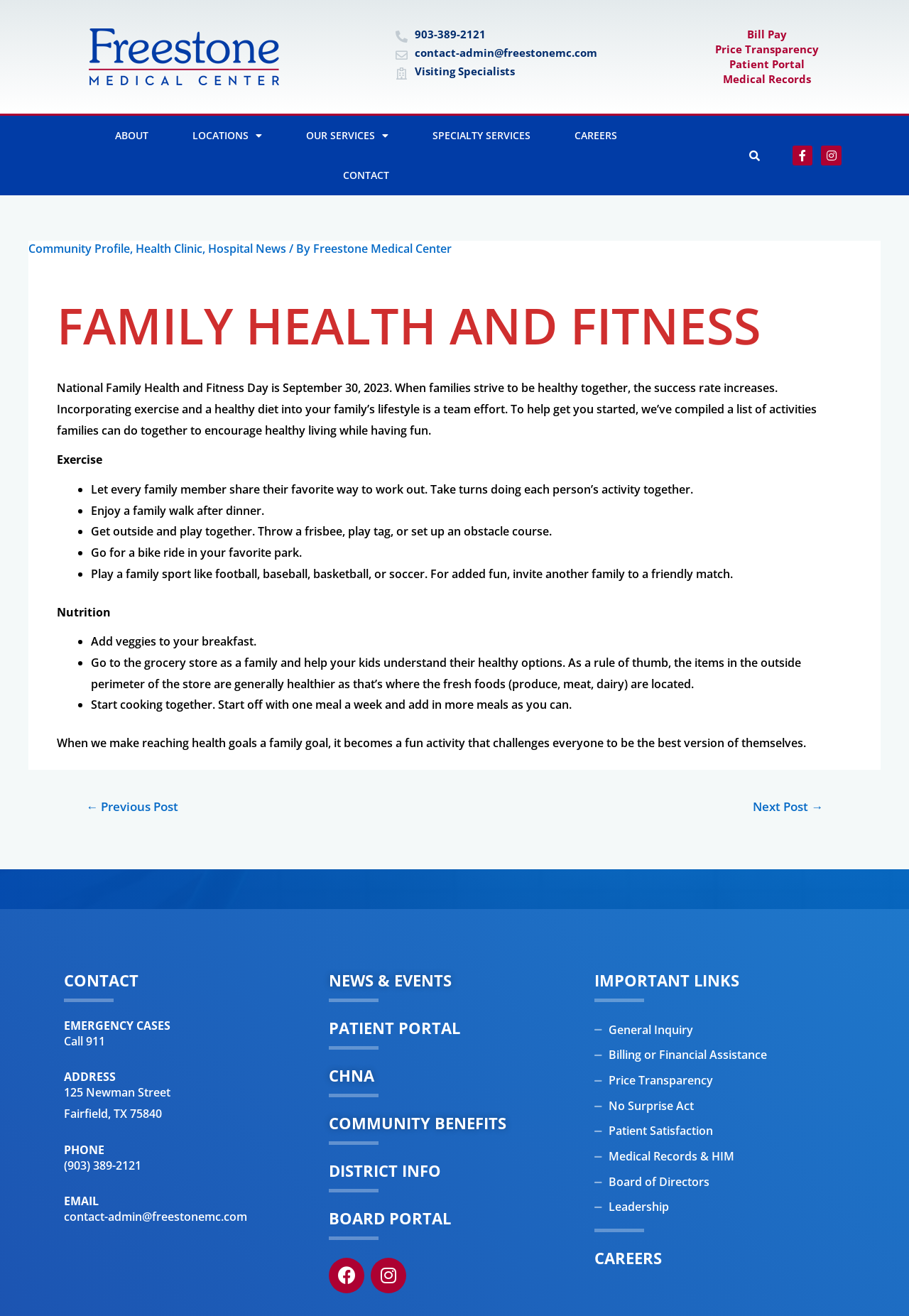Specify the bounding box coordinates of the area to click in order to follow the given instruction: "Contact the administration."

[0.456, 0.035, 0.745, 0.046]